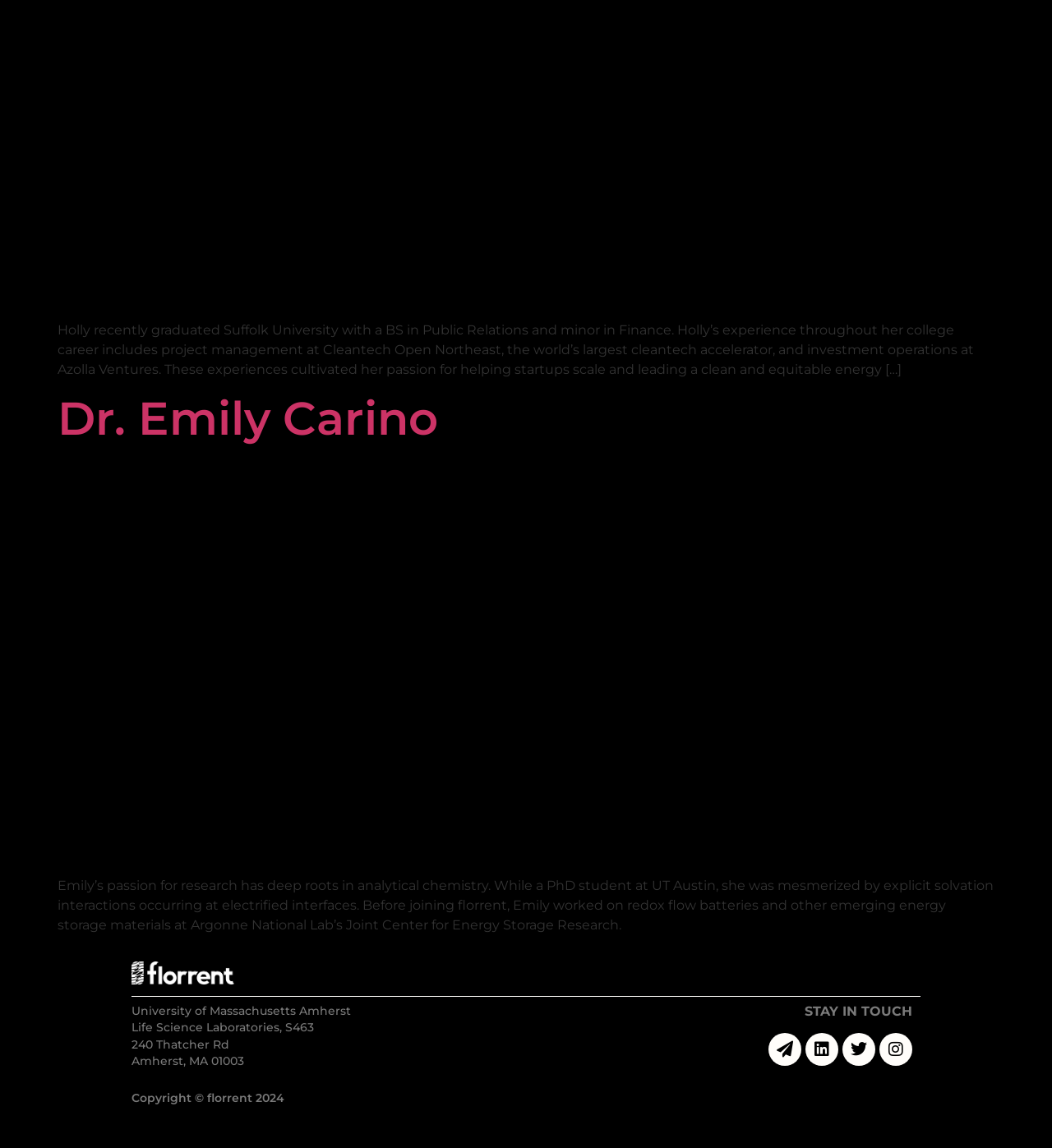Please specify the bounding box coordinates in the format (top-left x, top-left y, bottom-right x, bottom-right y), with values ranging from 0 to 1. Identify the bounding box for the UI component described as follows: parent_node: Dr. Emily Carino

[0.055, 0.747, 0.945, 0.761]